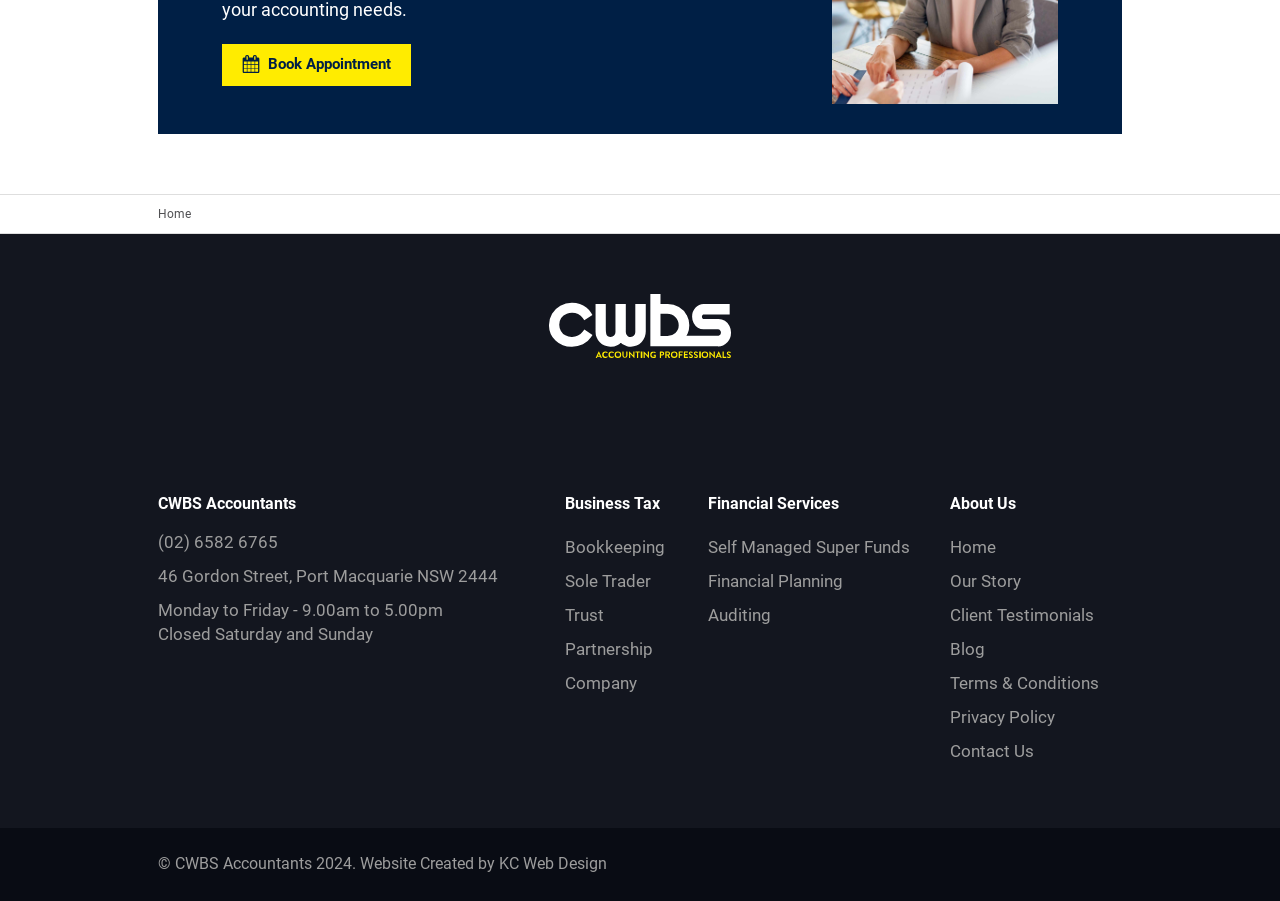Please give the bounding box coordinates of the area that should be clicked to fulfill the following instruction: "Learn about business tax". The coordinates should be in the format of four float numbers from 0 to 1, i.e., [left, top, right, bottom].

[0.441, 0.548, 0.515, 0.569]